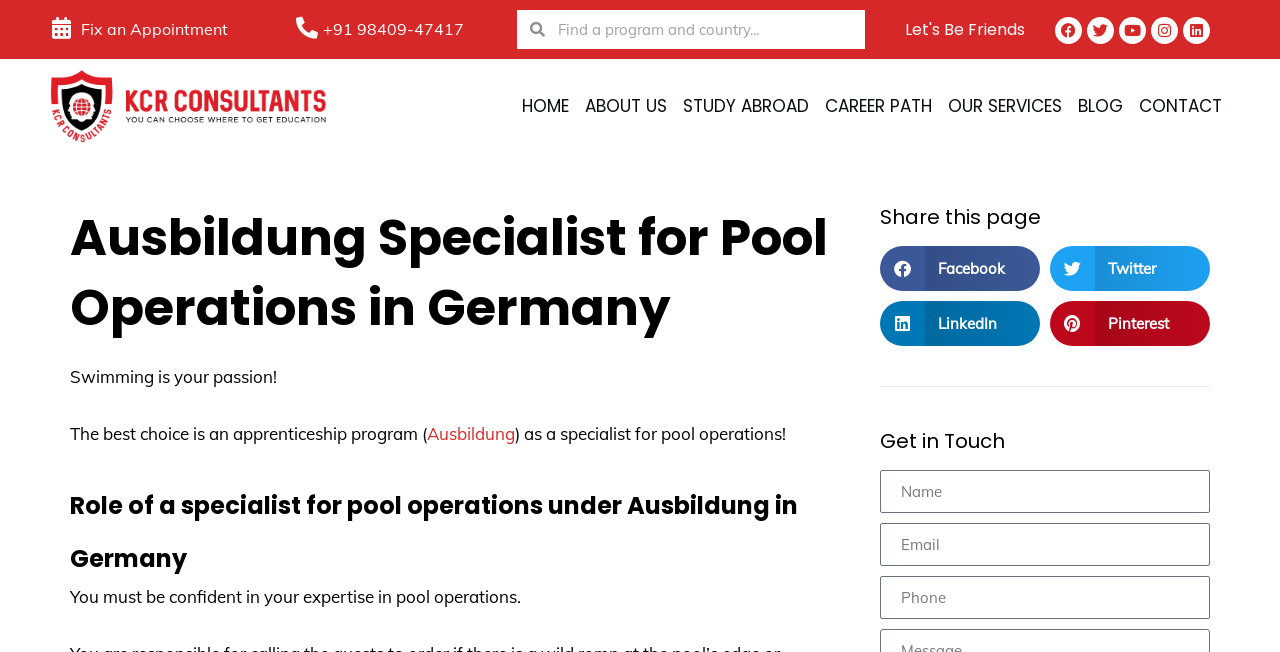Answer the following inquiry with a single word or phrase:
What is required to fill in the 'Email' textbox?

True